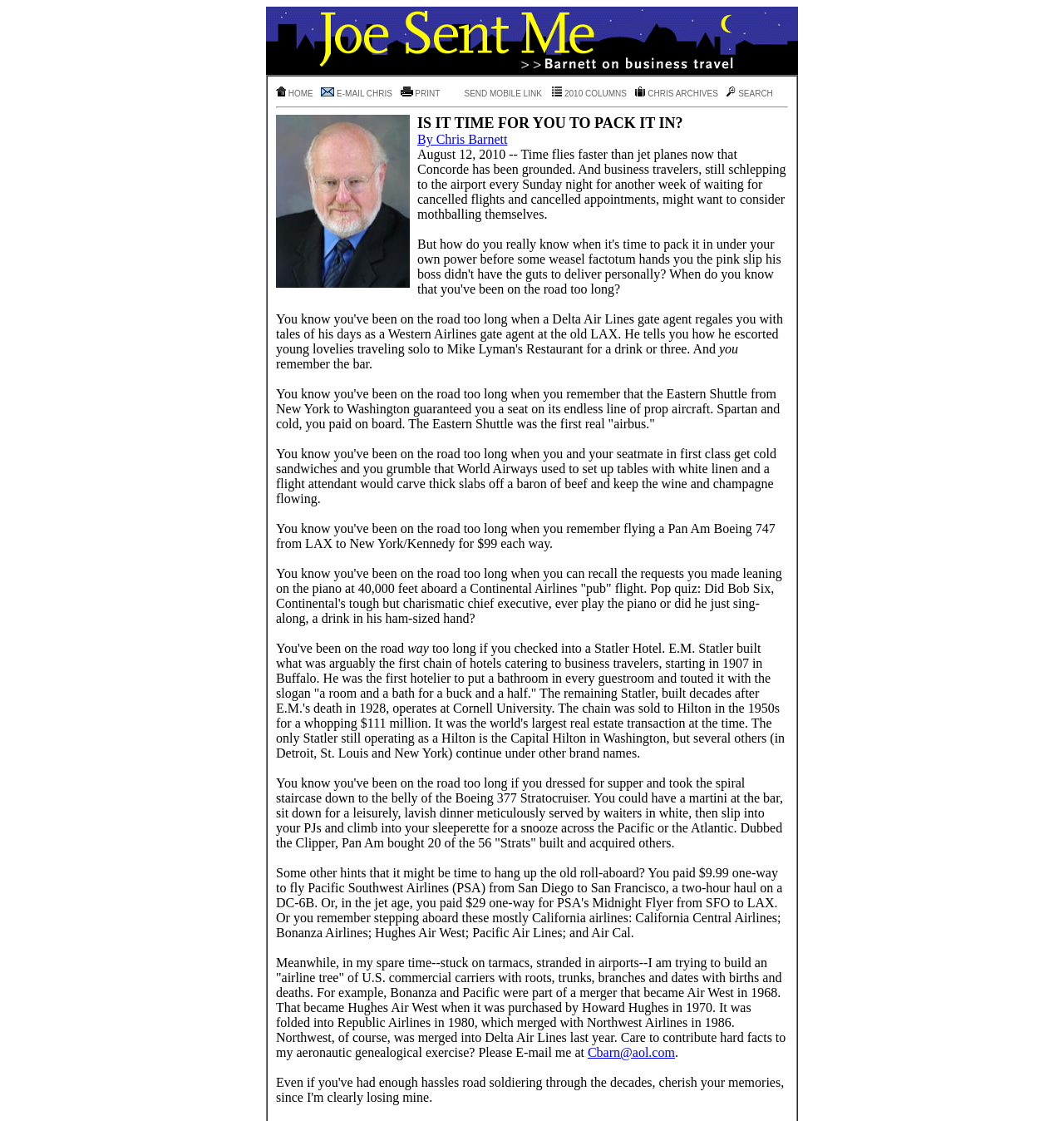Given the description of a UI element: "SEARCH", identify the bounding box coordinates of the matching element in the webpage screenshot.

[0.682, 0.079, 0.726, 0.088]